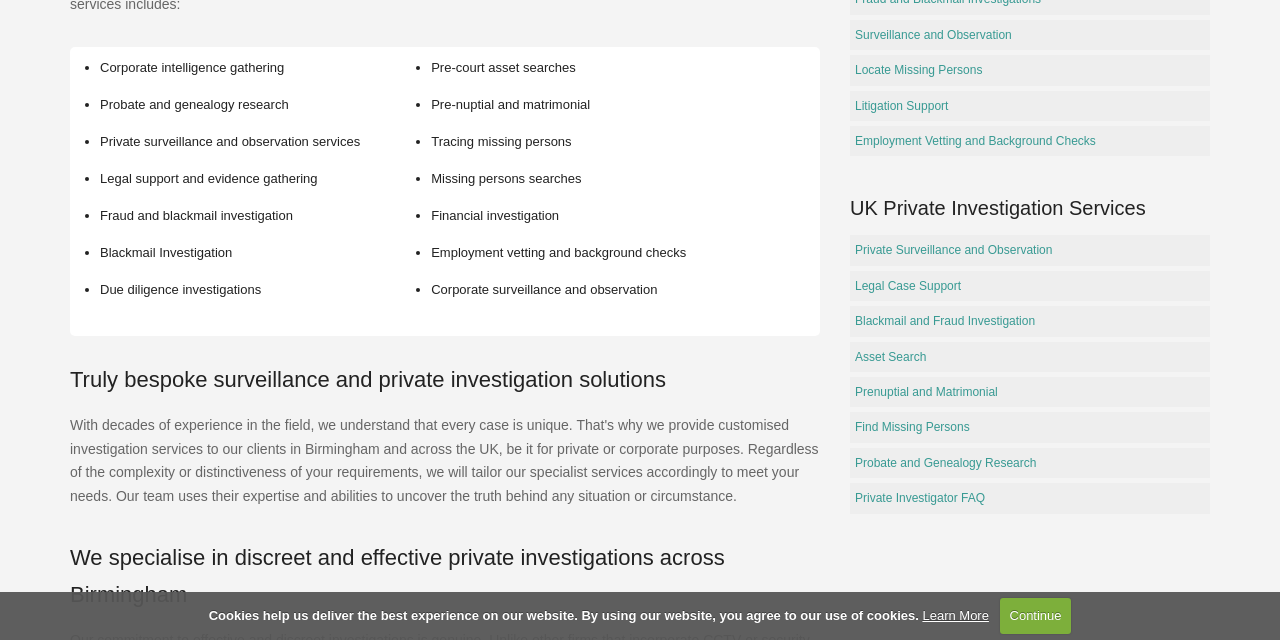Bounding box coordinates are specified in the format (top-left x, top-left y, bottom-right x, bottom-right y). All values are floating point numbers bounded between 0 and 1. Please provide the bounding box coordinate of the region this sentence describes: Find Missing Persons

[0.668, 0.657, 0.758, 0.679]